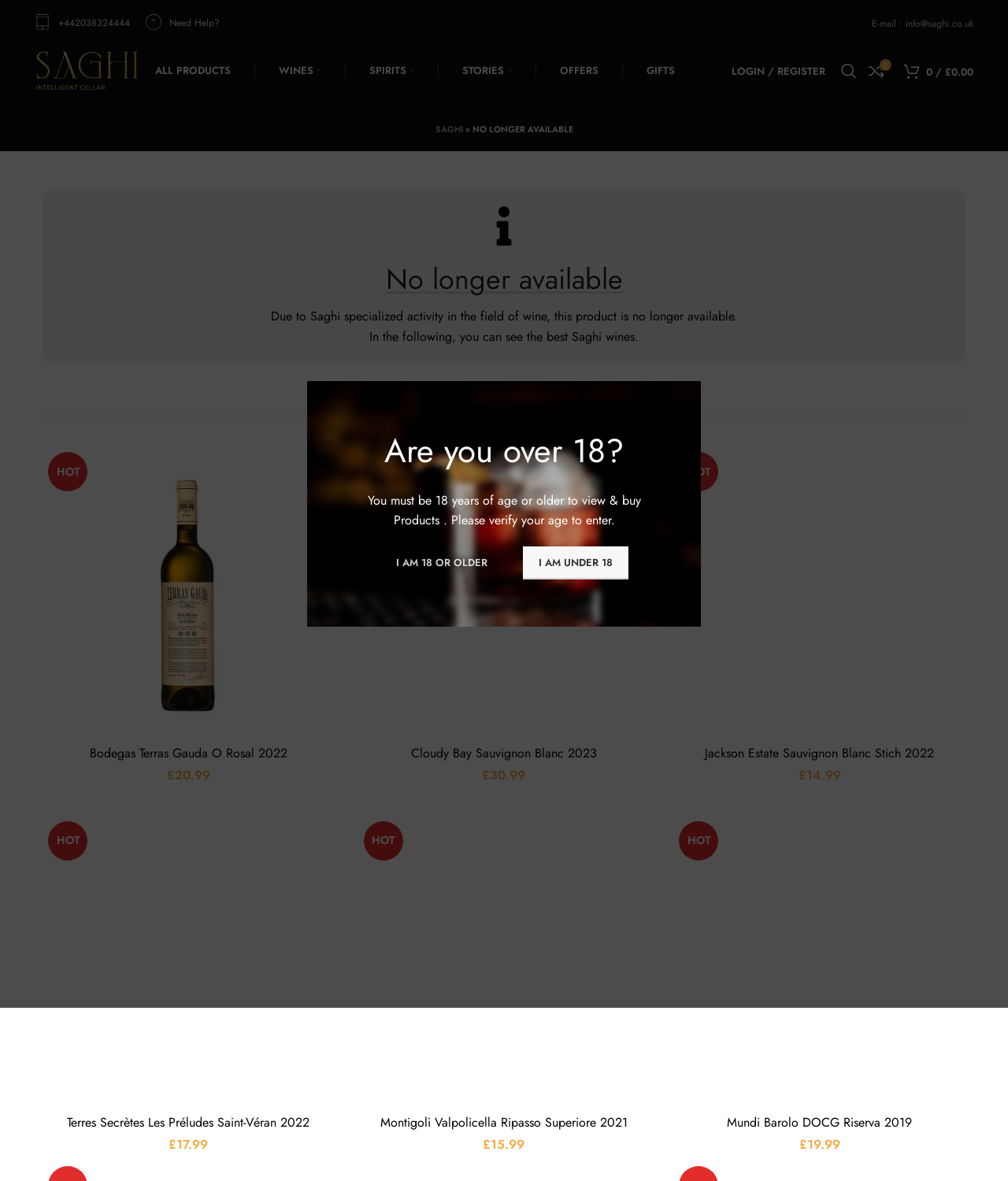Find the bounding box coordinates of the element I should click to carry out the following instruction: "Compare Bodegas Terras Gauda O Rosal".

[0.297, 0.63, 0.324, 0.653]